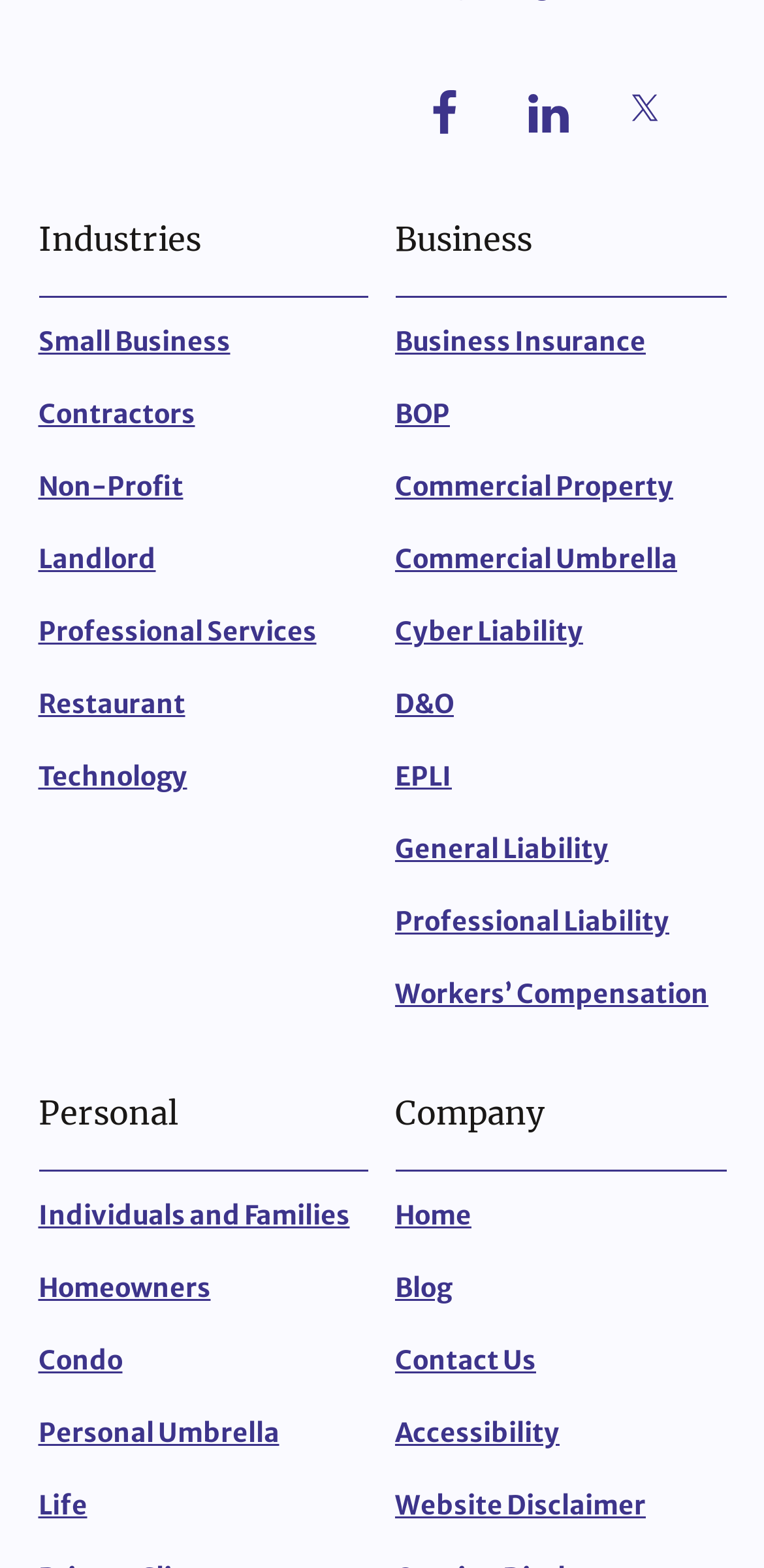Determine the bounding box coordinates of the region I should click to achieve the following instruction: "Get a quote for Homeowners". Ensure the bounding box coordinates are four float numbers between 0 and 1, i.e., [left, top, right, bottom].

[0.05, 0.811, 0.276, 0.832]